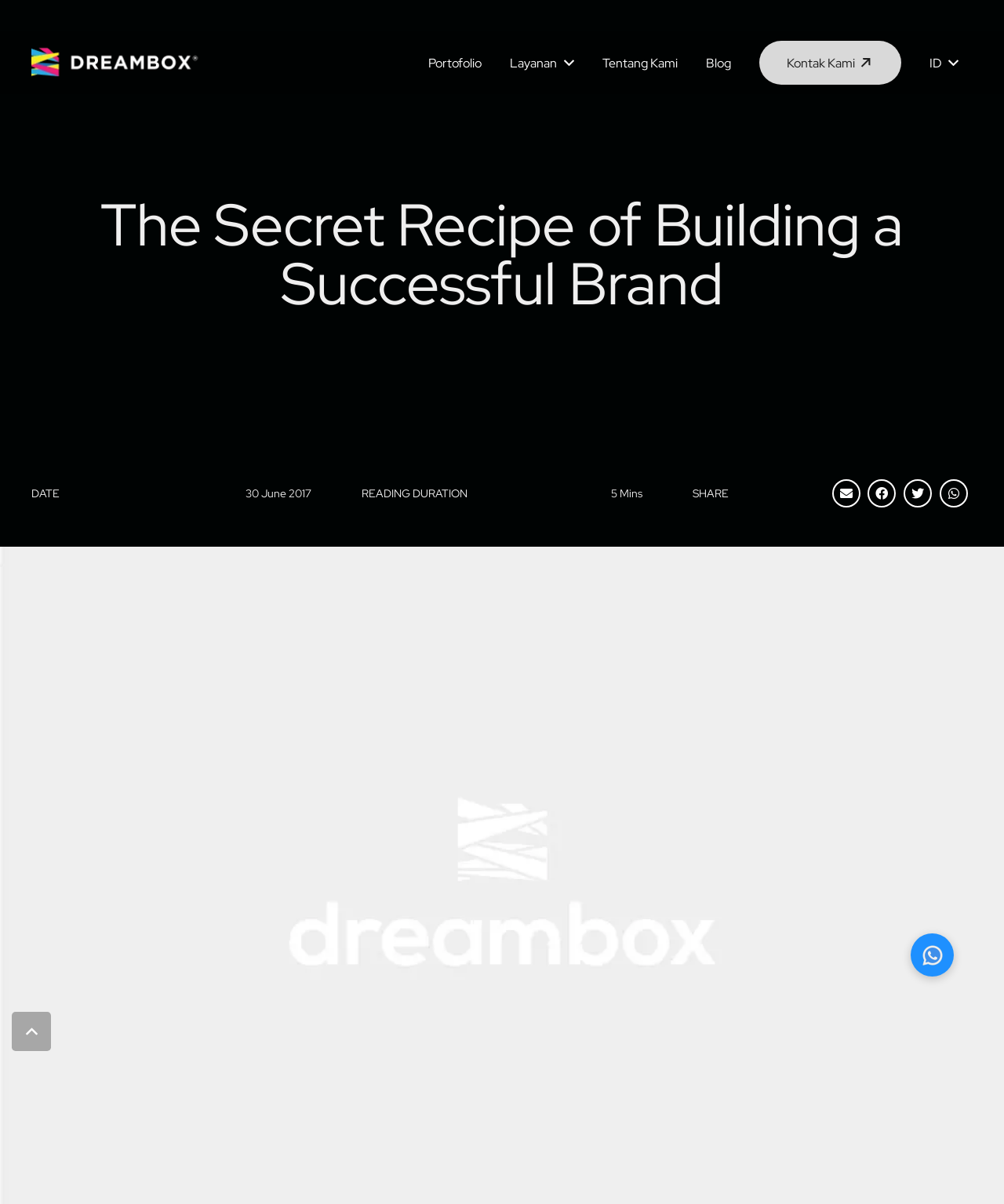What is the name of the image at the bottom-right corner?
Provide a one-word or short-phrase answer based on the image.

fluent_forms